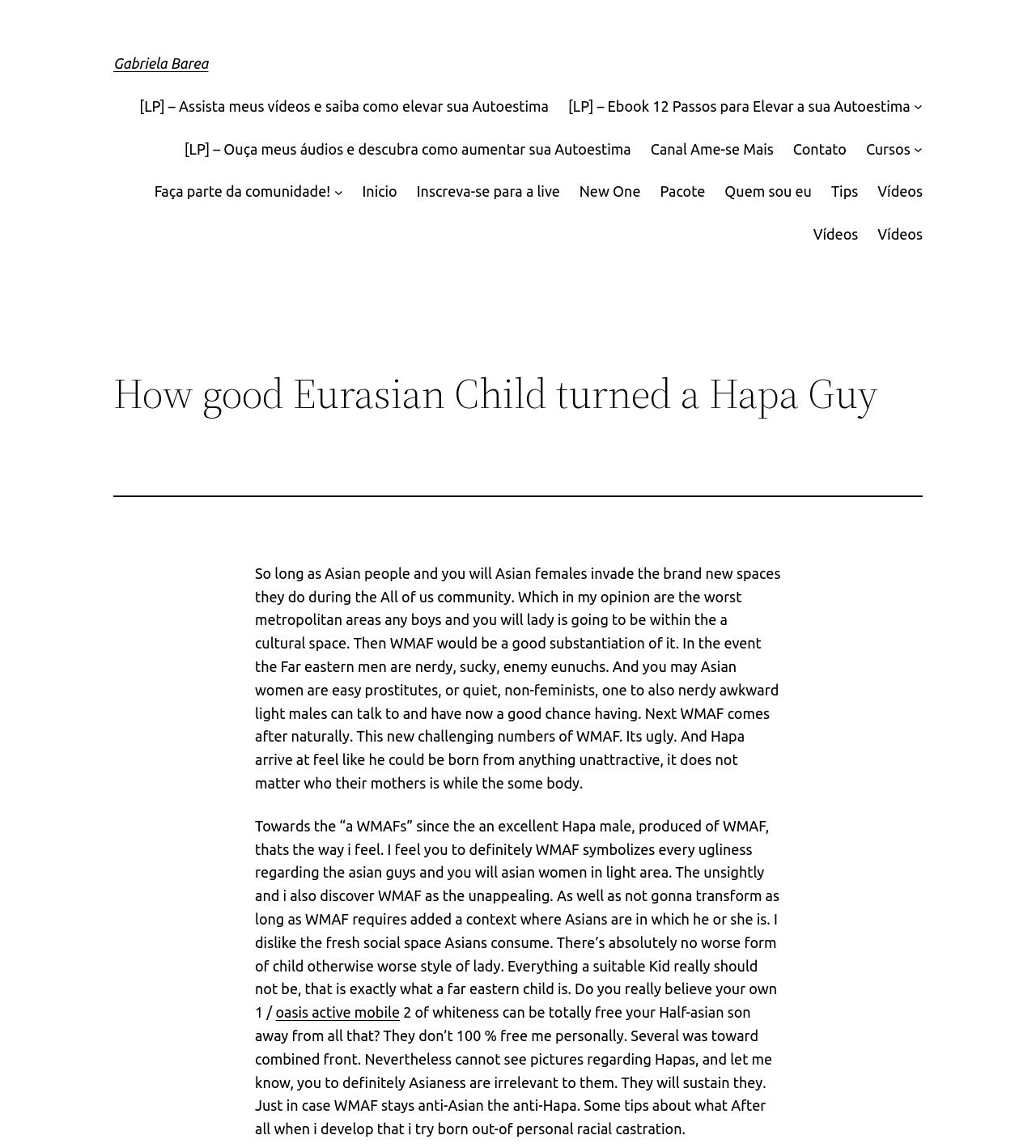Locate the bounding box coordinates for the element described below: "Faça parte da comunidade!". The coordinates must be four float values between 0 and 1, formatted as [left, top, right, bottom].

[0.149, 0.157, 0.319, 0.177]